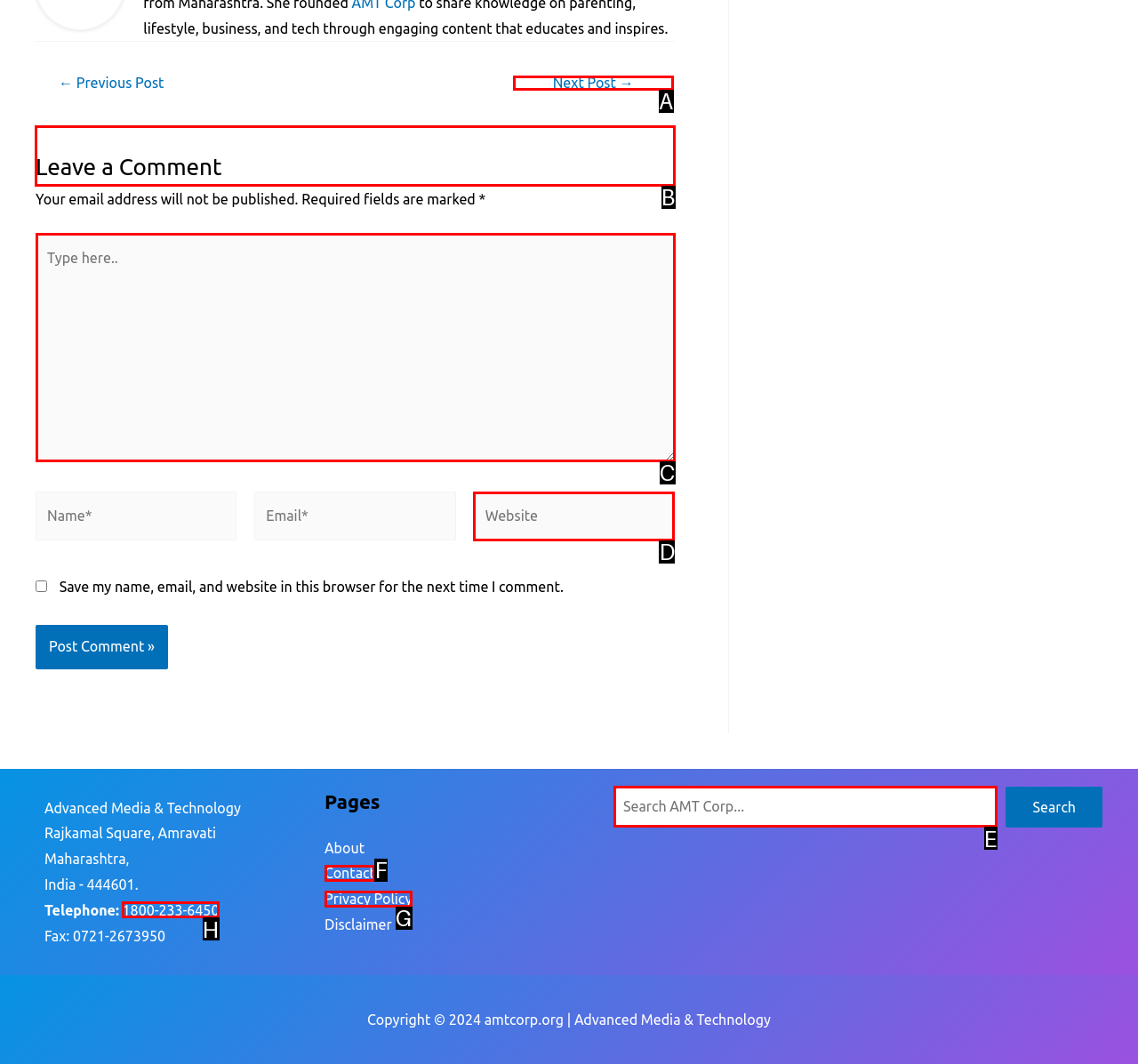Tell me which one HTML element I should click to complete the following task: Leave a comment Answer with the option's letter from the given choices directly.

B